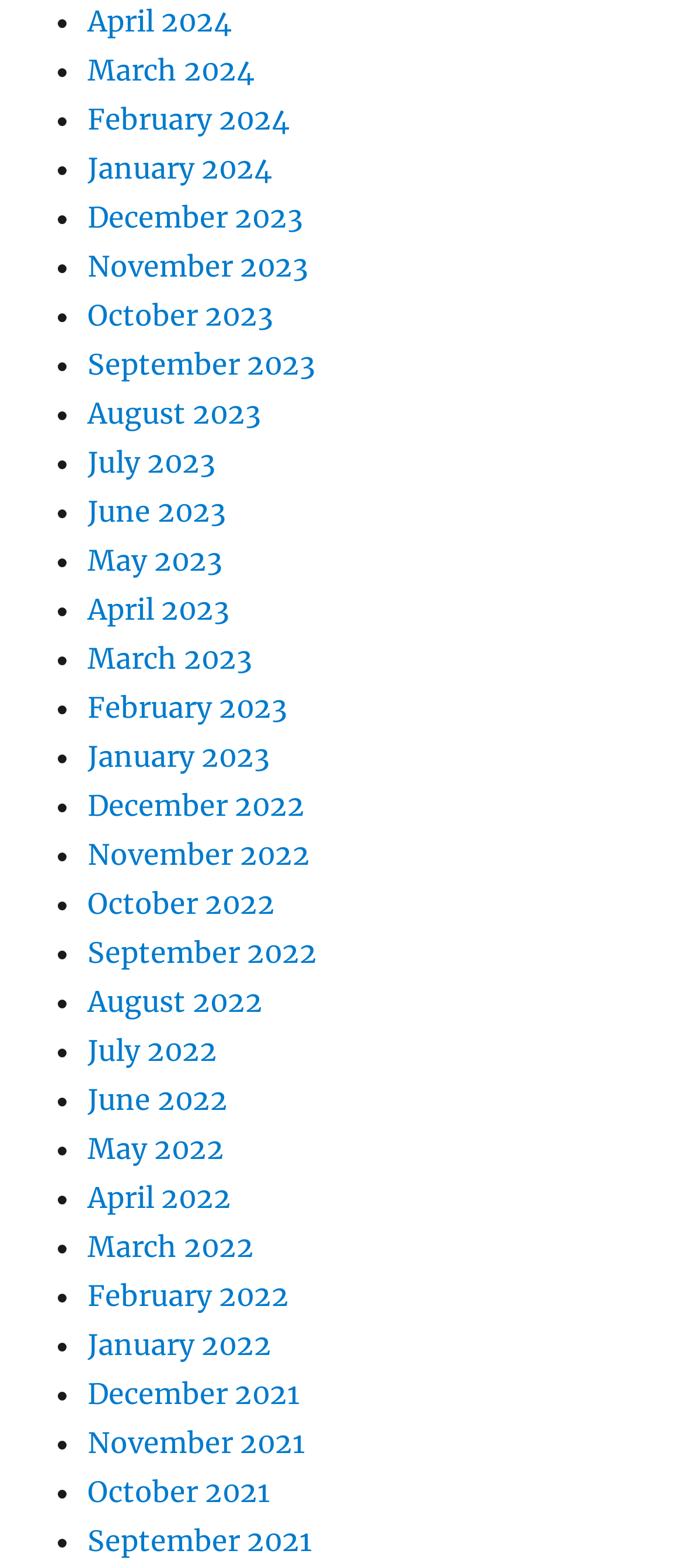Find the bounding box coordinates of the element you need to click on to perform this action: 'View February 2024'. The coordinates should be represented by four float values between 0 and 1, in the format [left, top, right, bottom].

[0.128, 0.065, 0.423, 0.087]